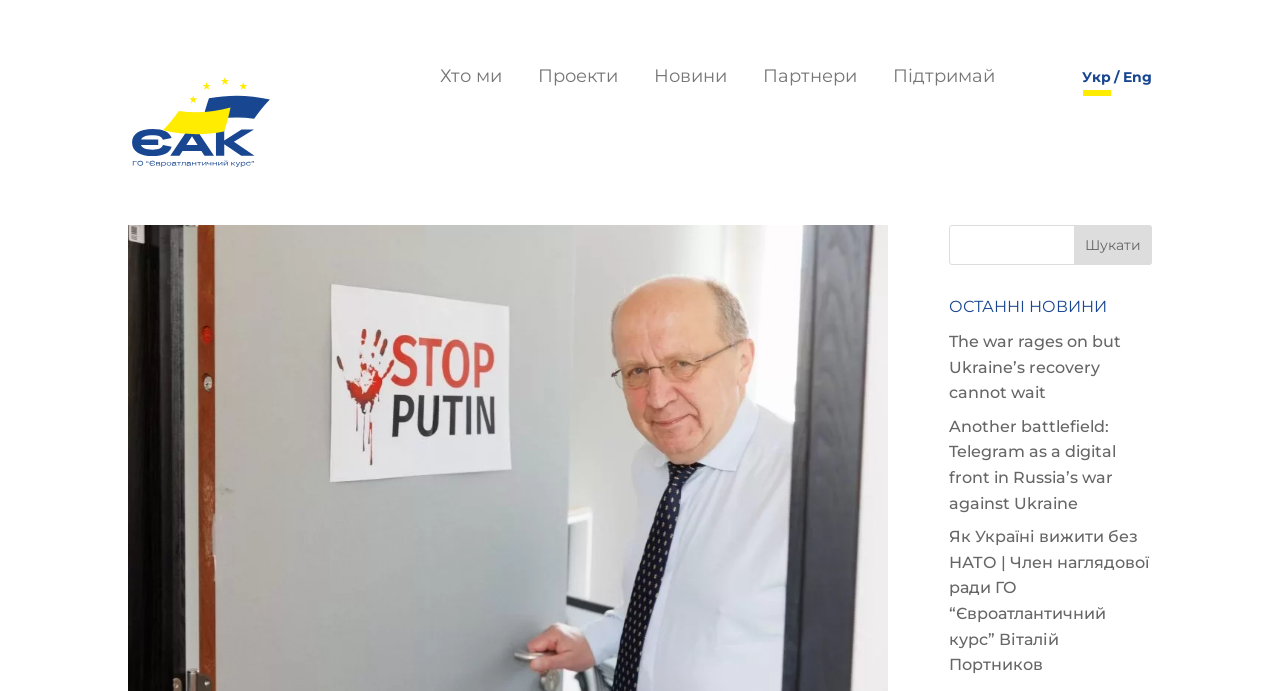For the given element description alt="ГО “ЄВРОАТЛАНТИЧНИЙ КУРС”", determine the bounding box coordinates of the UI element. The coordinates should follow the format (top-left x, top-left y, bottom-right x, bottom-right y) and be within the range of 0 to 1.

[0.103, 0.105, 0.271, 0.133]